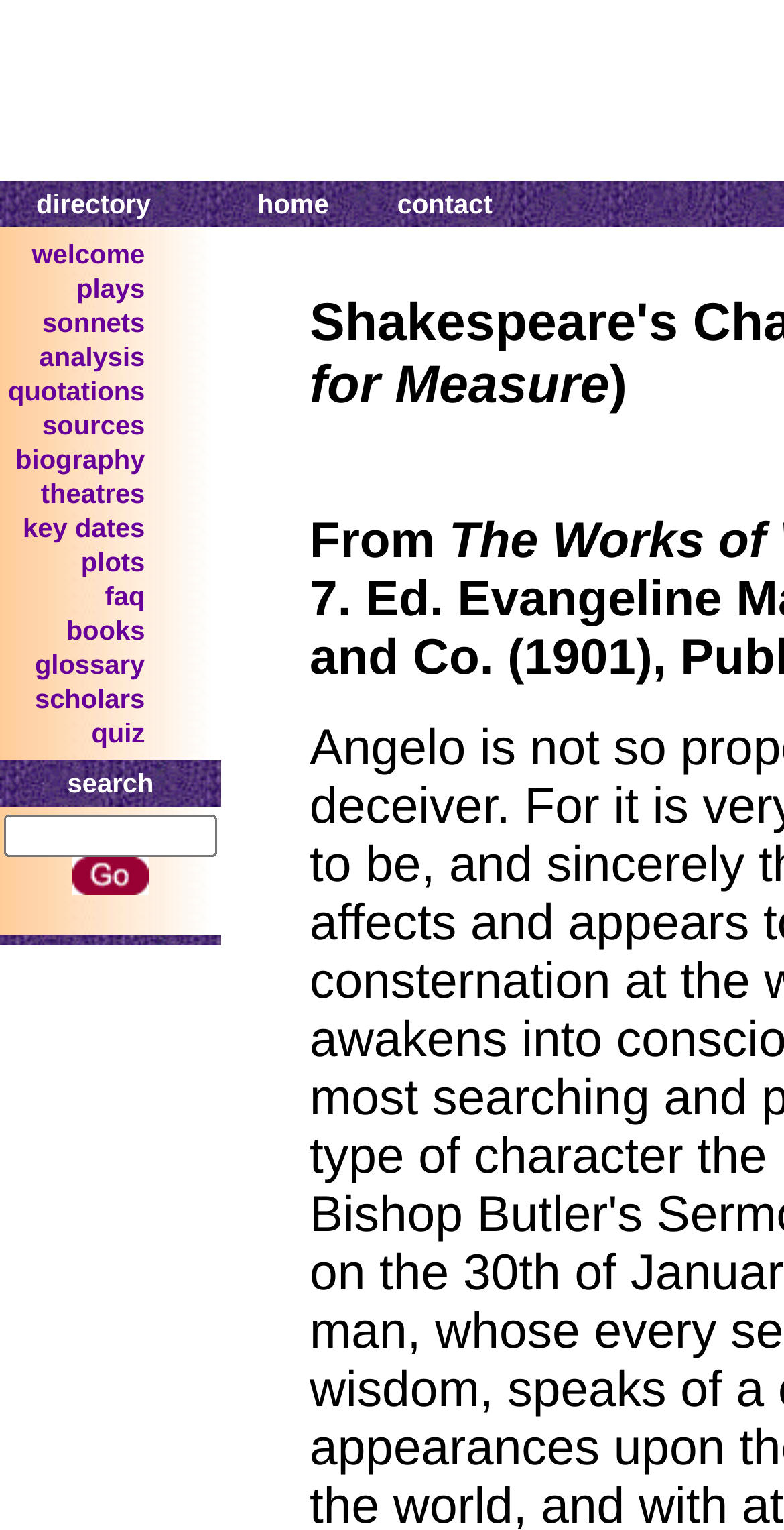Is there a search function on the webpage?
Look at the image and respond with a one-word or short phrase answer.

yes